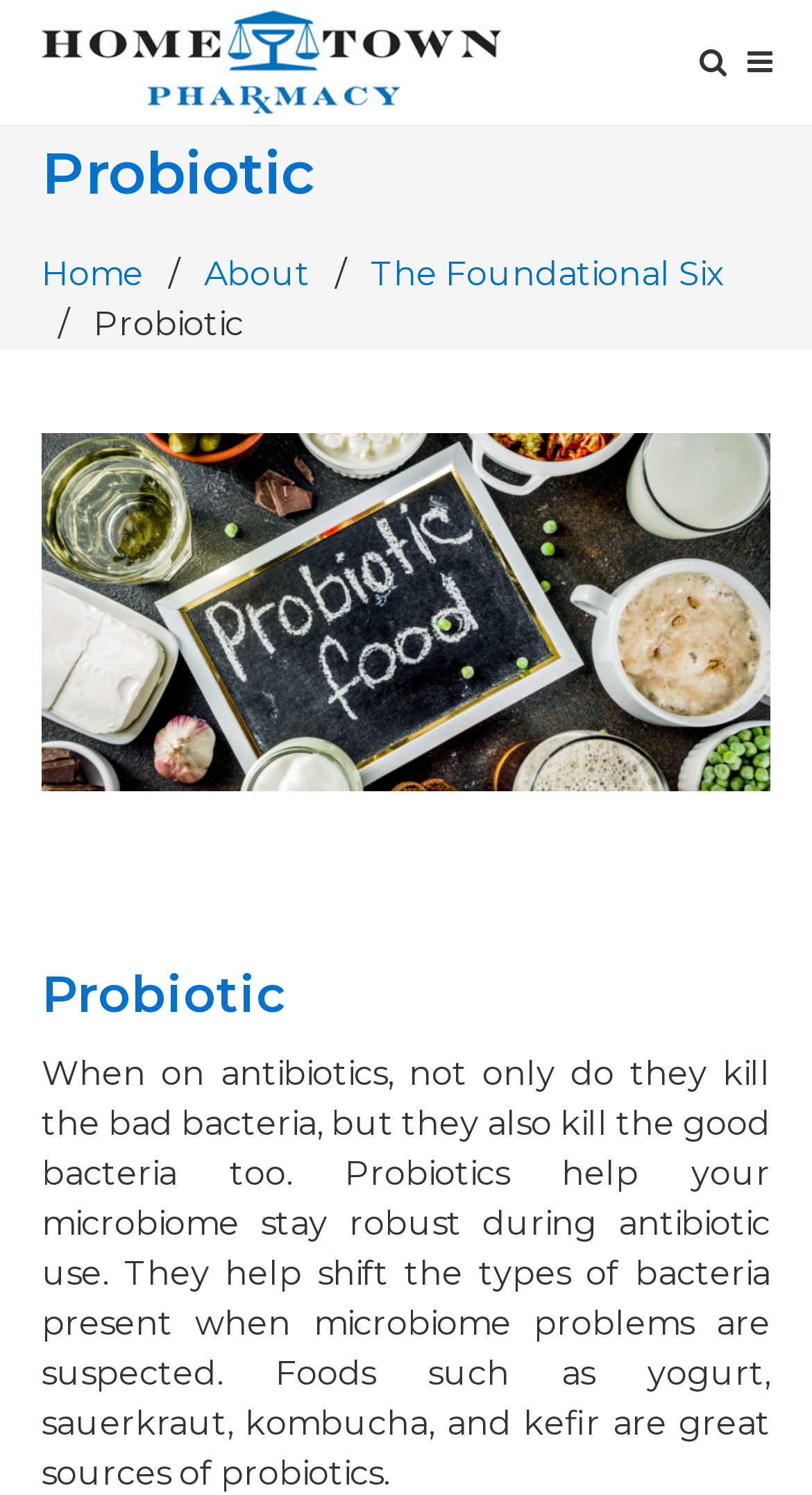Reply to the question with a brief word or phrase: What are the navigation options?

Home, About, The Foundational Six